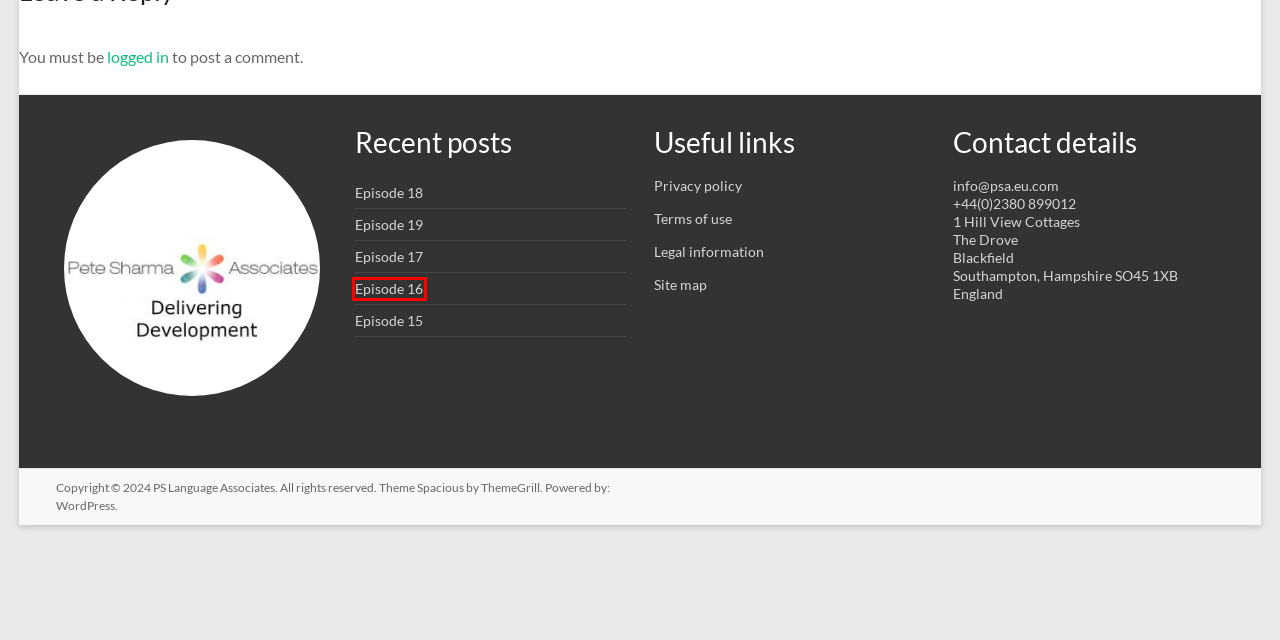Observe the screenshot of a webpage with a red bounding box around an element. Identify the webpage description that best fits the new page after the element inside the bounding box is clicked. The candidates are:
A. Terms of Use | PS Language Associates
B. Sitemap | PS Language Associates
C. Log In ‹ PS Language Associates — WordPress
D. Episode 19 | PS Language Associates
E. Episode 18 | PS Language Associates
F. Privacy Policy | PS Language Associates
G. Episode 16 | PS Language Associates
H. Blog Tool, Publishing Platform, and CMS – WordPress.org

G